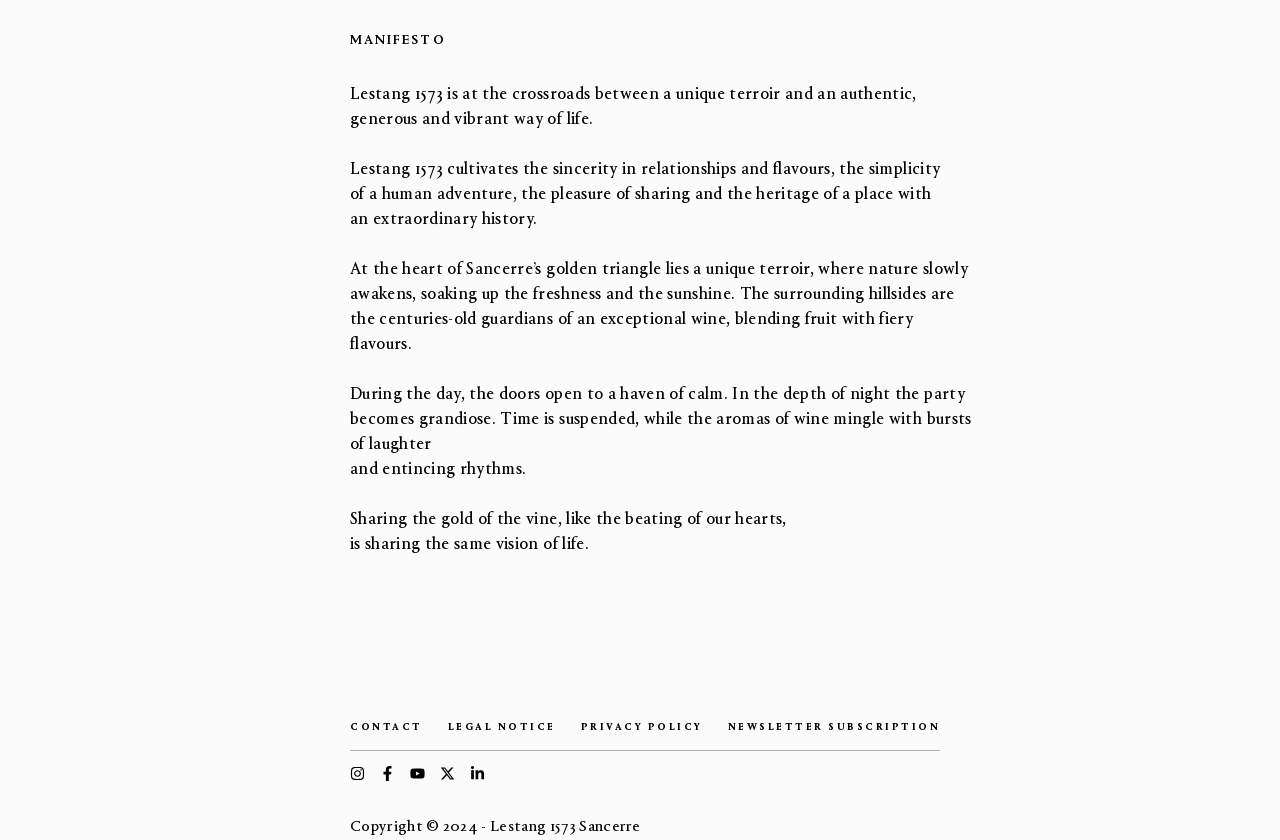Predict the bounding box of the UI element based on the description: "Contact". The coordinates should be four float numbers between 0 and 1, formatted as [left, top, right, bottom].

[0.264, 0.86, 0.34, 0.875]